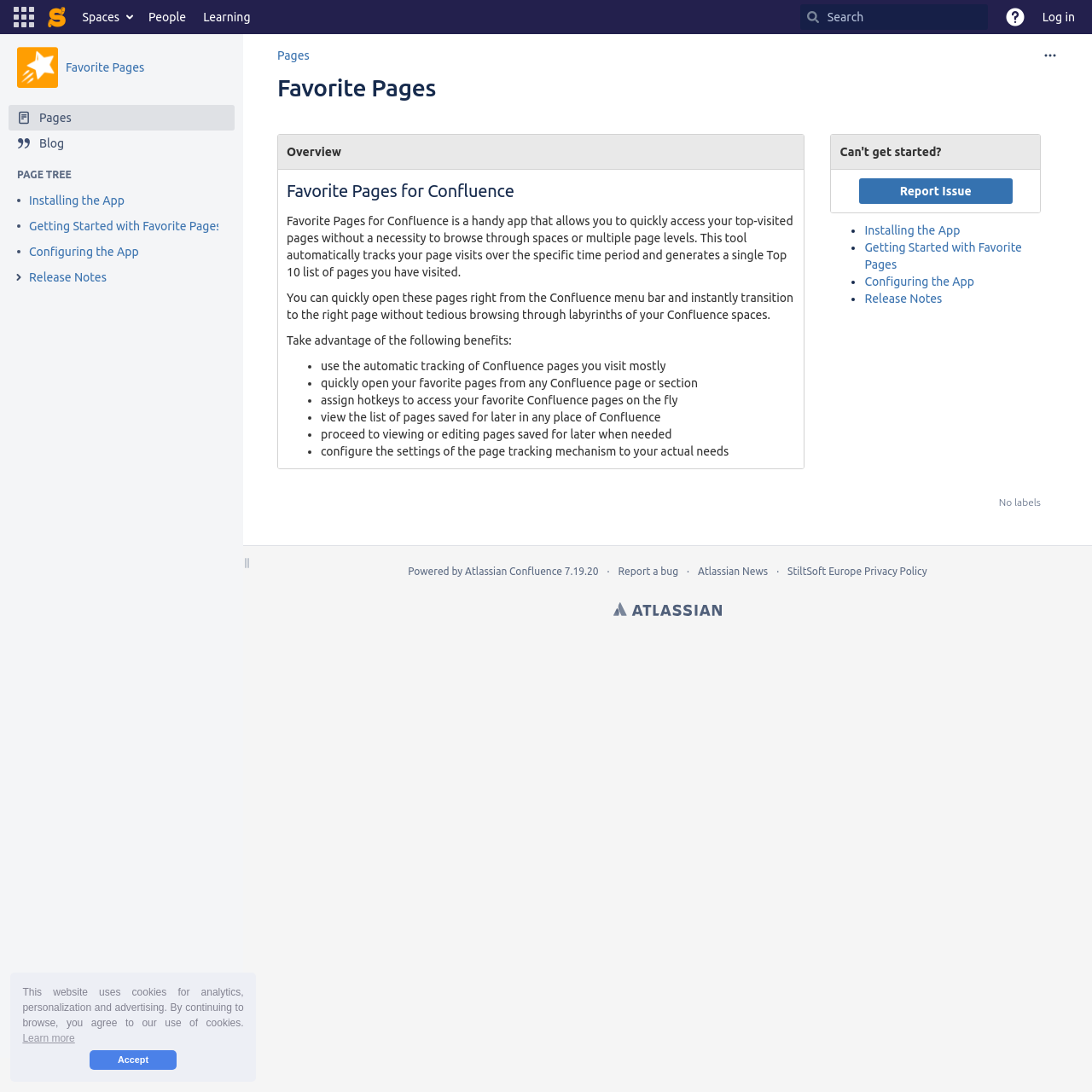Determine the bounding box coordinates of the element's region needed to click to follow the instruction: "go to favorite pages". Provide these coordinates as four float numbers between 0 and 1, formatted as [left, top, right, bottom].

[0.016, 0.043, 0.053, 0.08]